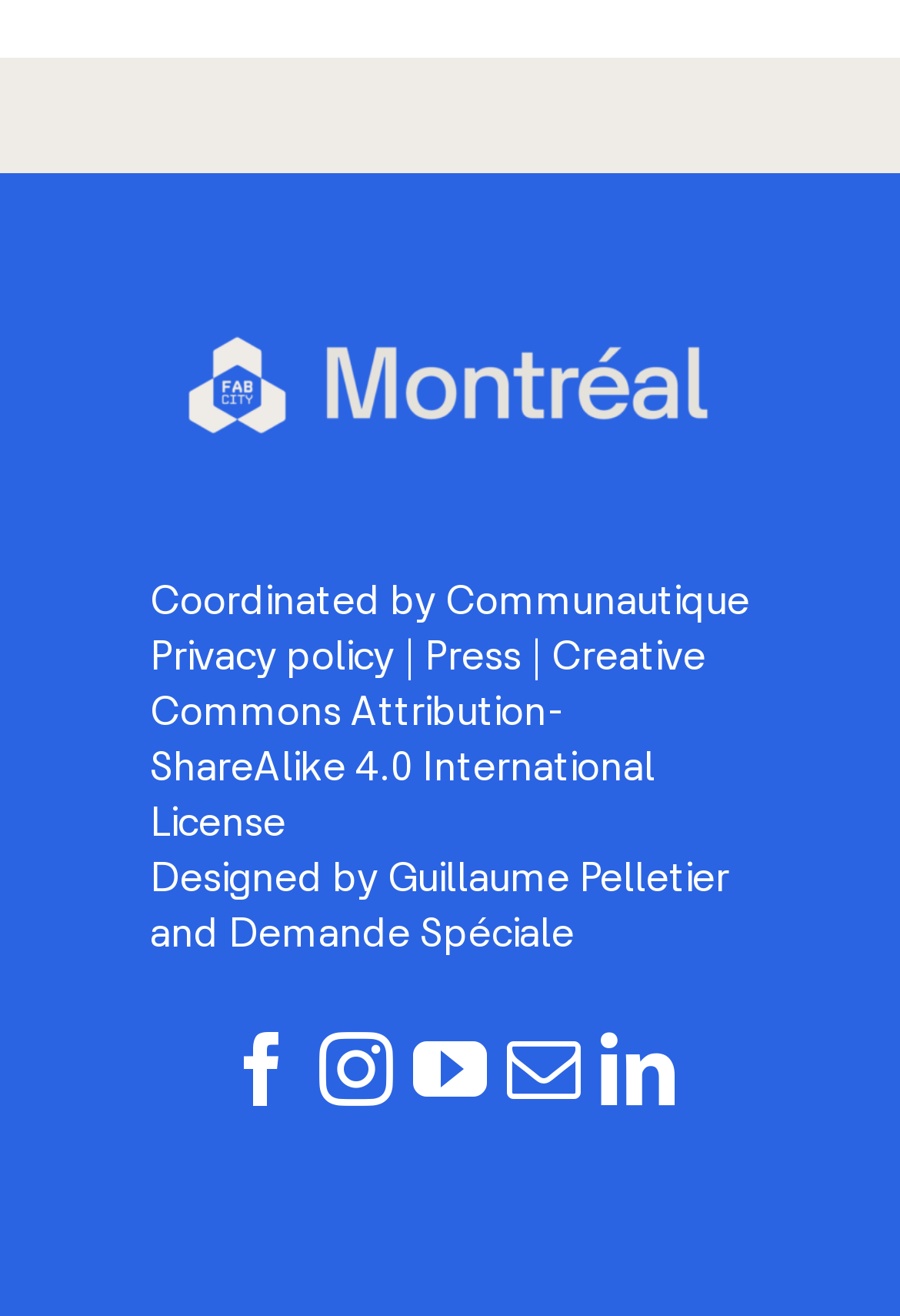Please study the image and answer the question comprehensively:
What is the license of the webpage content?

The license of the webpage content is mentioned at the bottom of the webpage, which is Creative Commons Attribution-ShareAlike 4.0 International License. This license is a type of open license that allows users to share and adapt the content under certain conditions.